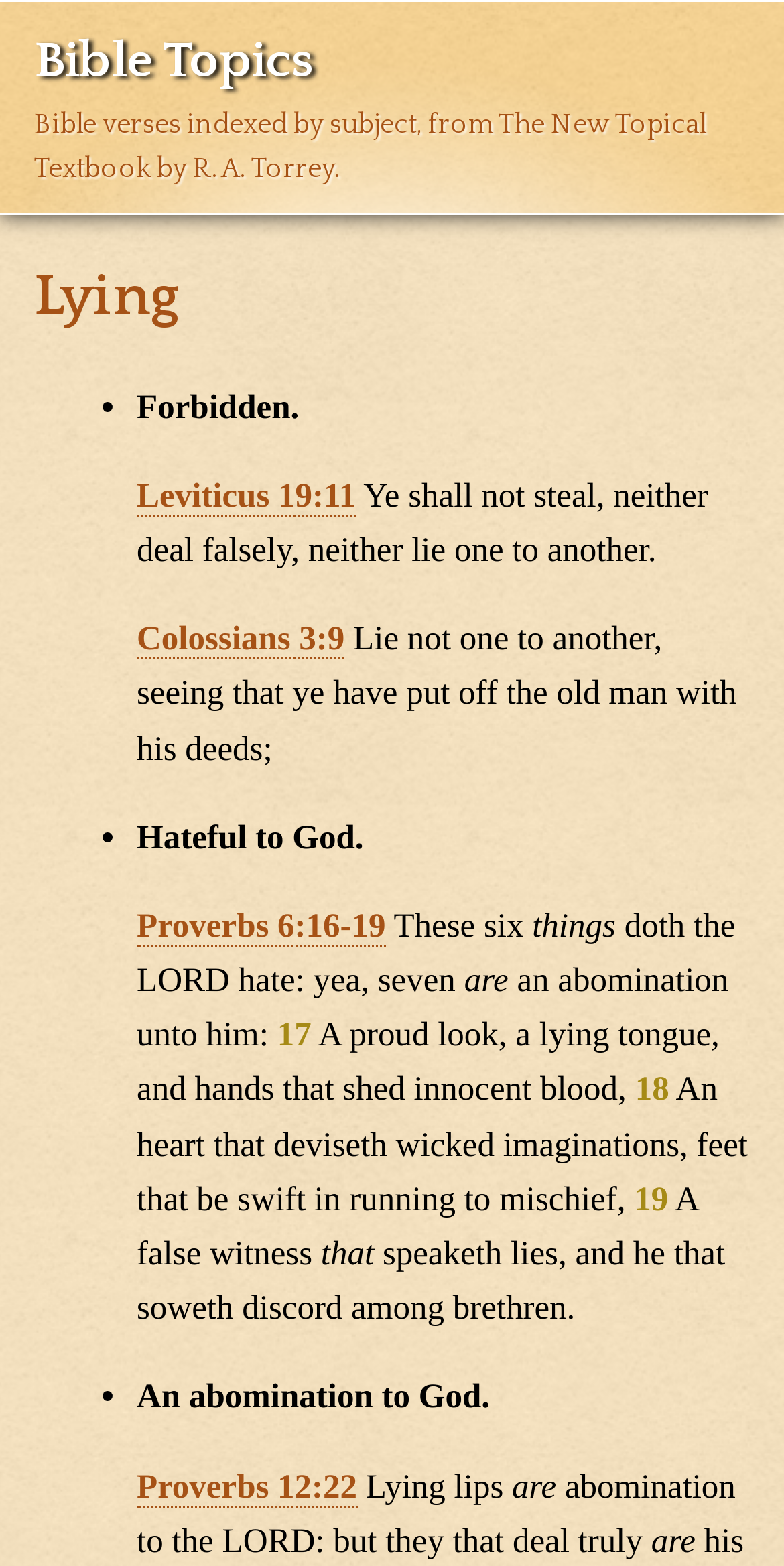Please analyze the image and give a detailed answer to the question:
What is the book that the Bible verses are indexed from?

The Bible verses are indexed from 'The New Topical Textbook' by R. A. Torrey, as indicated by the static text 'Bible verses indexed by subject, from The New Topical Textbook by R. A. Torrey.' on the webpage.